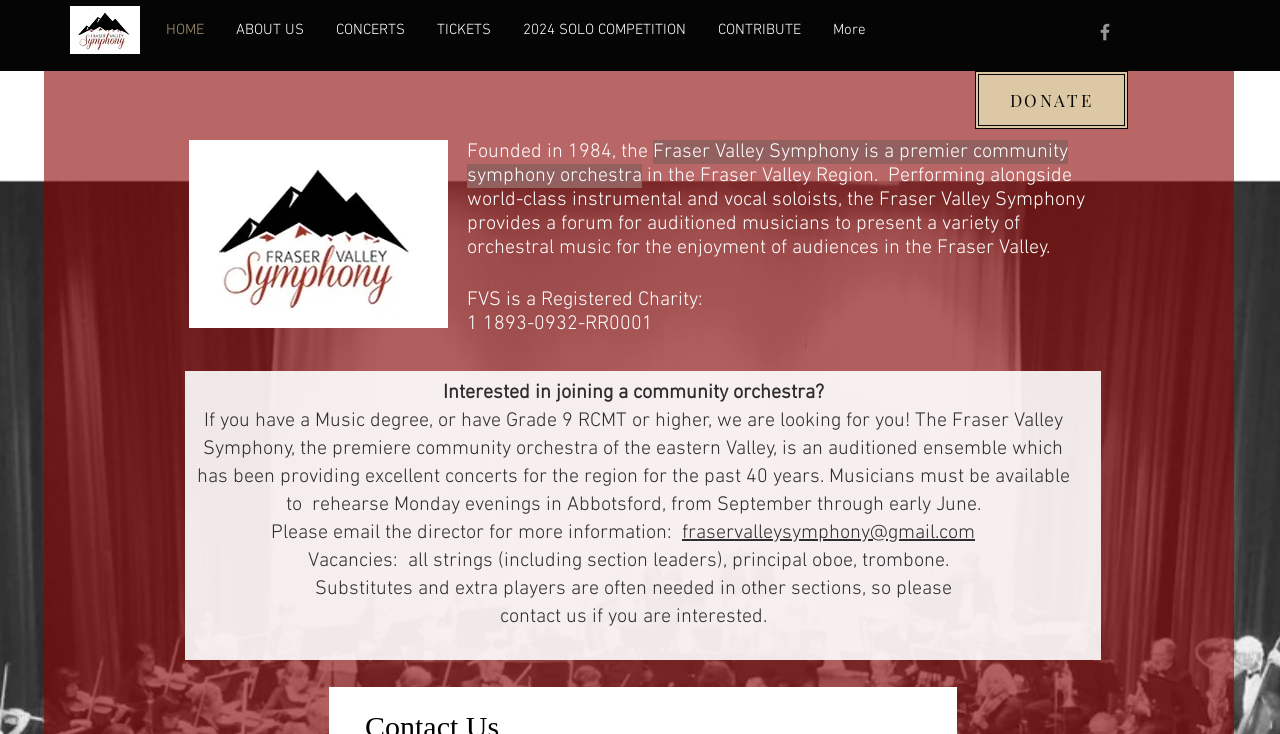Locate the bounding box coordinates of the area that needs to be clicked to fulfill the following instruction: "Donate to the Fraser Valley Symphony". The coordinates should be in the format of four float numbers between 0 and 1, namely [left, top, right, bottom].

[0.762, 0.097, 0.881, 0.176]